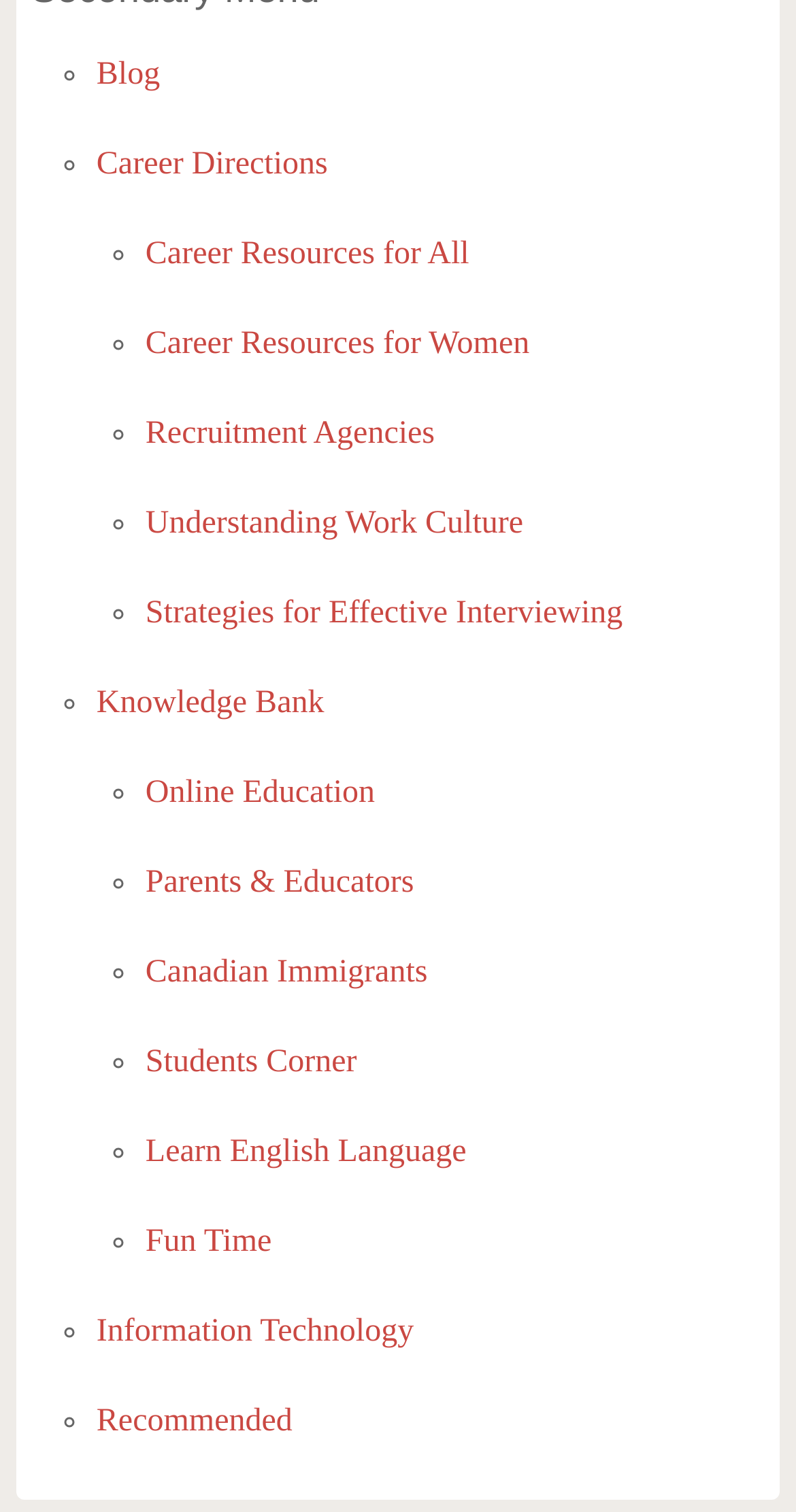Locate the bounding box coordinates of the area you need to click to fulfill this instruction: 'Visit http://ftp.gnu.org/gnu/gnuastro'. The coordinates must be in the form of four float numbers ranging from 0 to 1: [left, top, right, bottom].

None